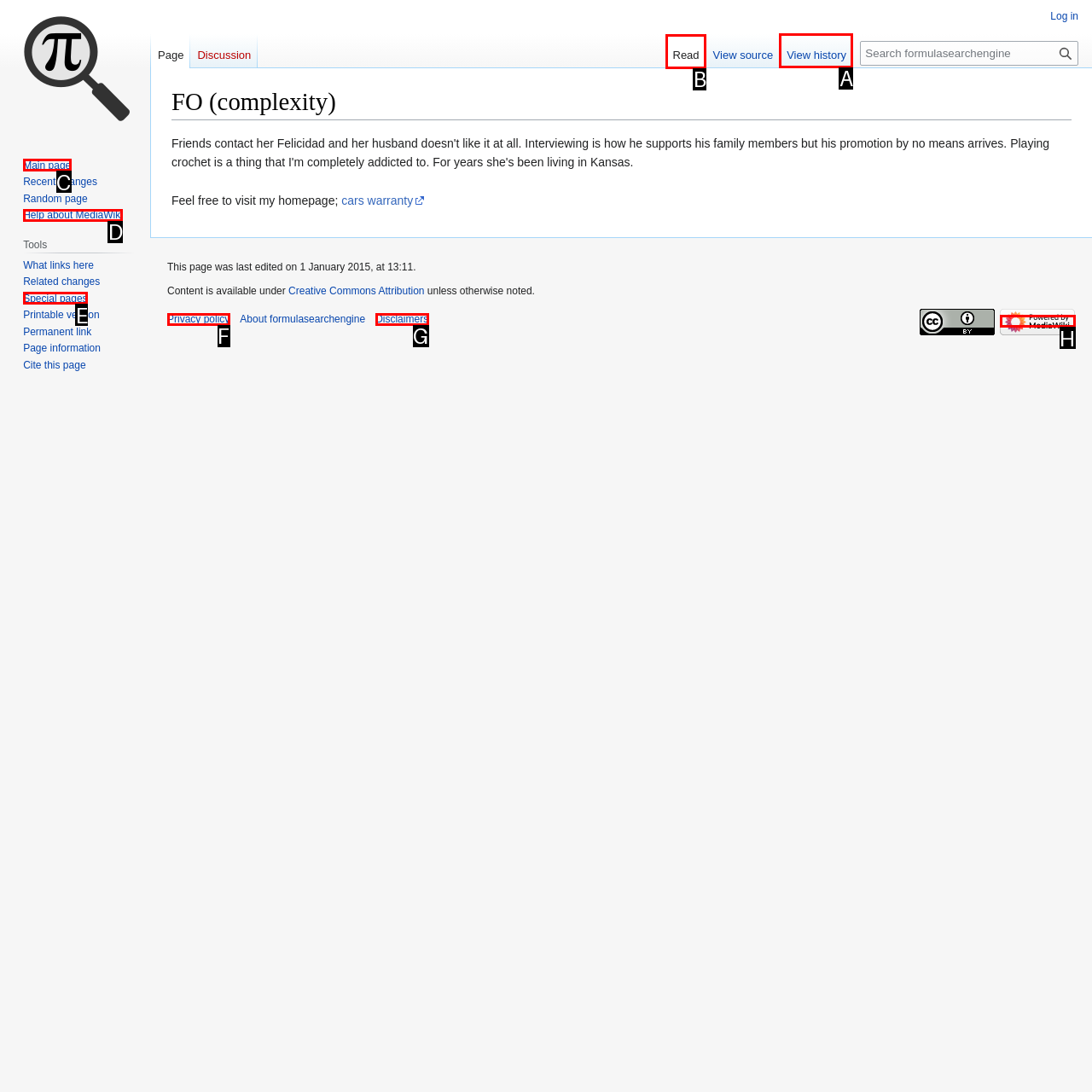Tell me which one HTML element I should click to complete the following task: View history Answer with the option's letter from the given choices directly.

A